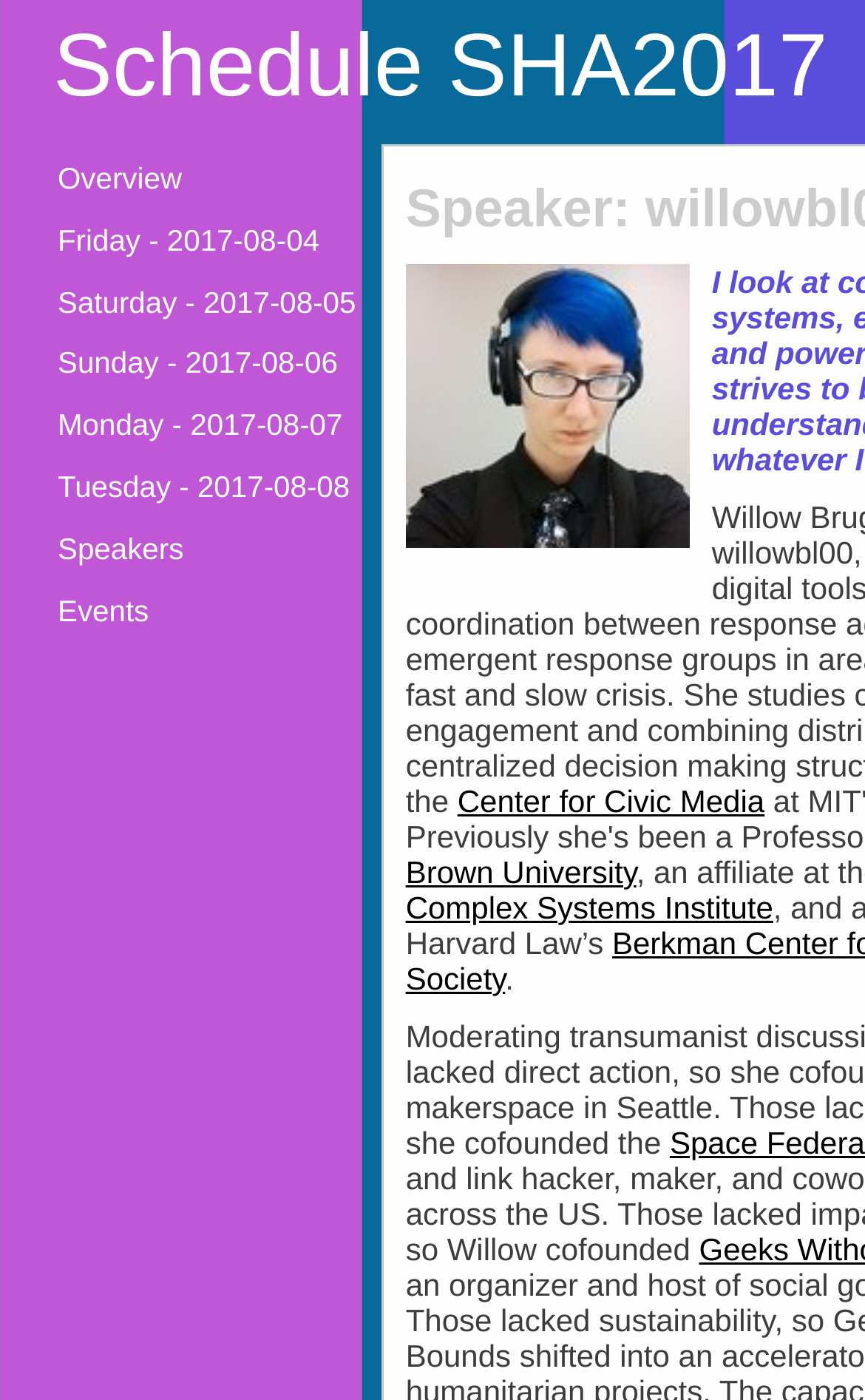Using the webpage screenshot and the element description Center for Civic Media, determine the bounding box coordinates. Specify the coordinates in the format (top-left x, top-left y, bottom-right x, bottom-right y) with values ranging from 0 to 1.

[0.529, 0.559, 0.884, 0.585]